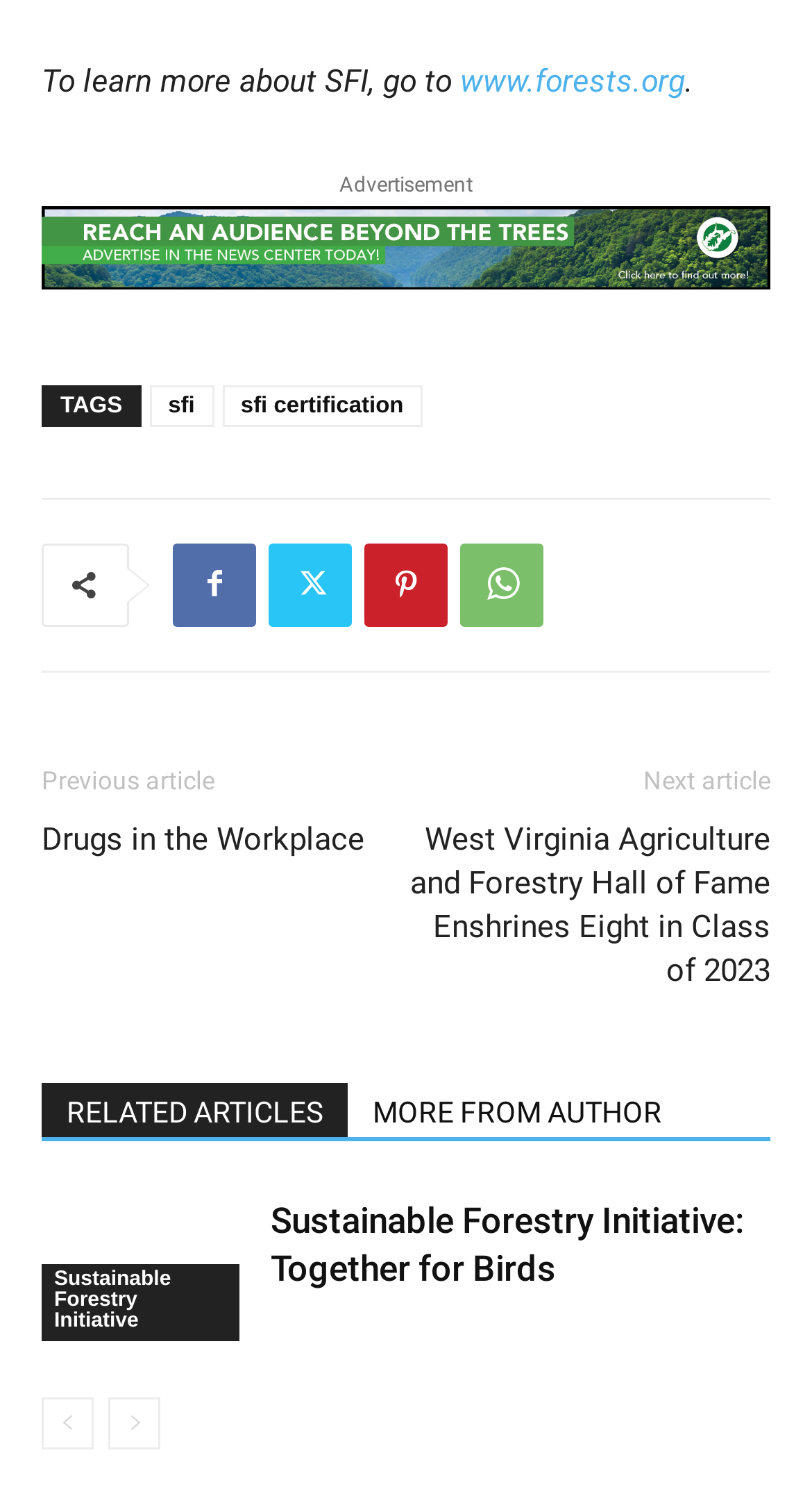Given the element description Sustainable Forestry Initiative, identify the bounding box coordinates for the UI element on the webpage screenshot. The format should be (top-left x, top-left y, bottom-right x, bottom-right y), with values between 0 and 1.

[0.051, 0.84, 0.295, 0.891]